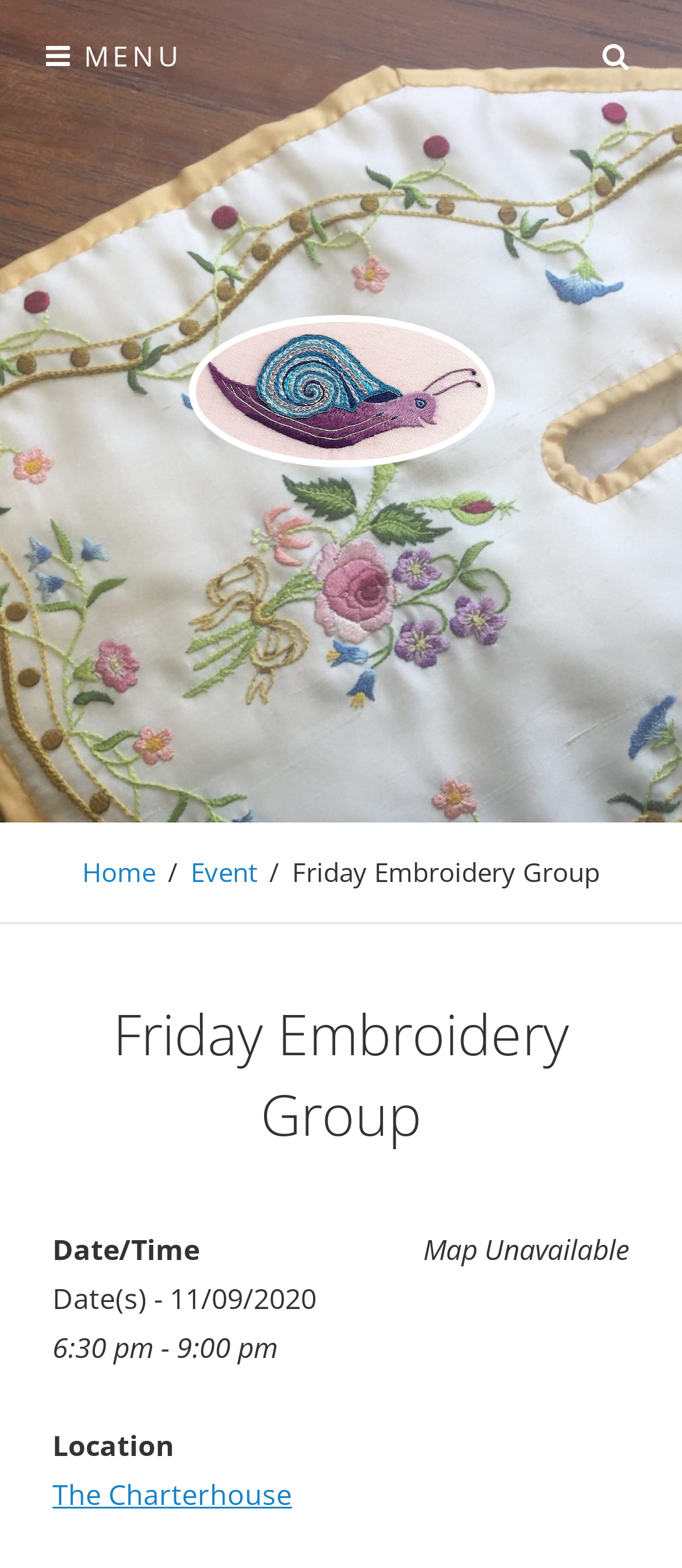Where is the event located?
Please provide a single word or phrase as your answer based on the image.

The Charterhouse